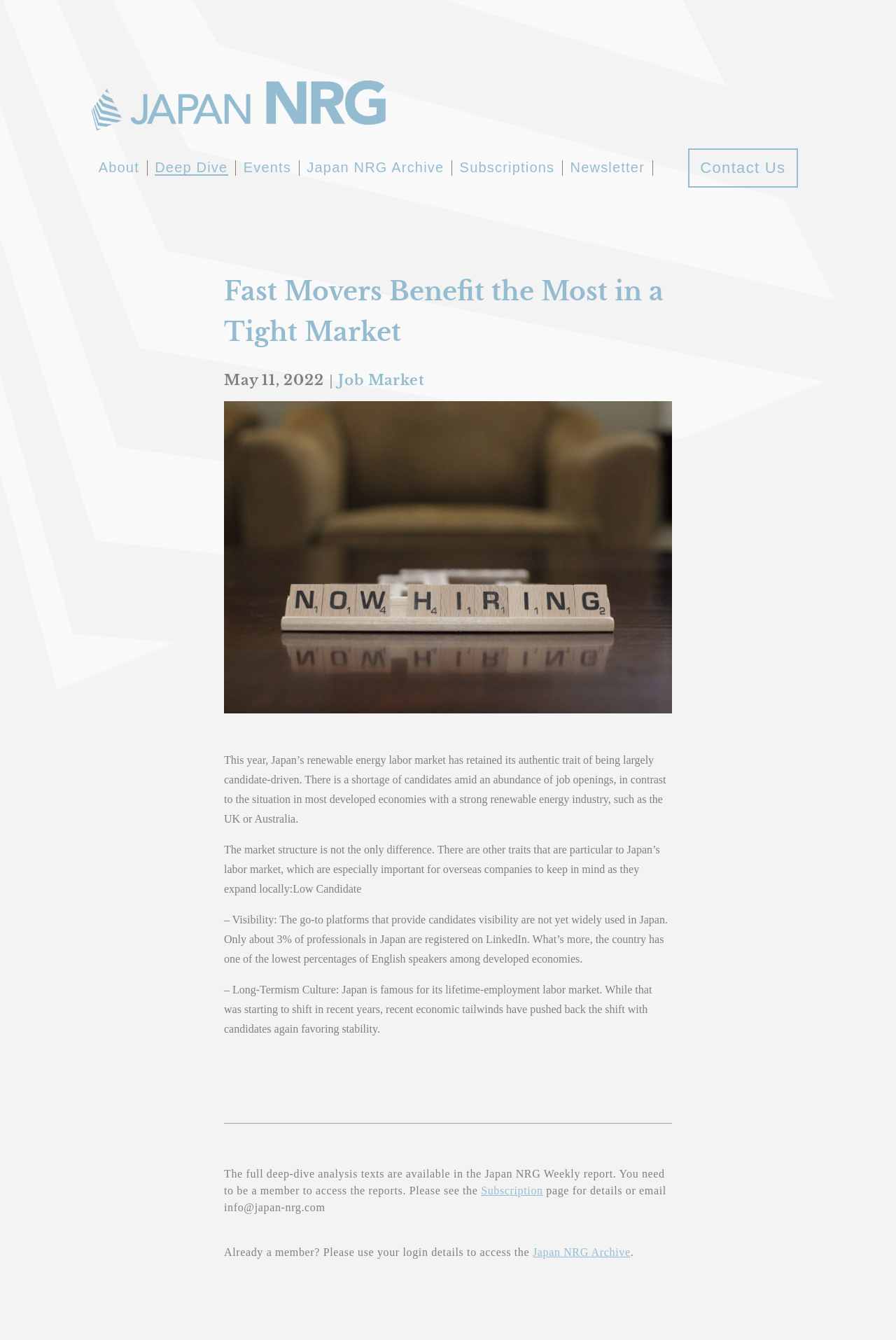Identify the bounding box coordinates of the clickable region necessary to fulfill the following instruction: "Learn more about subscriptions". The bounding box coordinates should be four float numbers between 0 and 1, i.e., [left, top, right, bottom].

[0.537, 0.884, 0.606, 0.893]